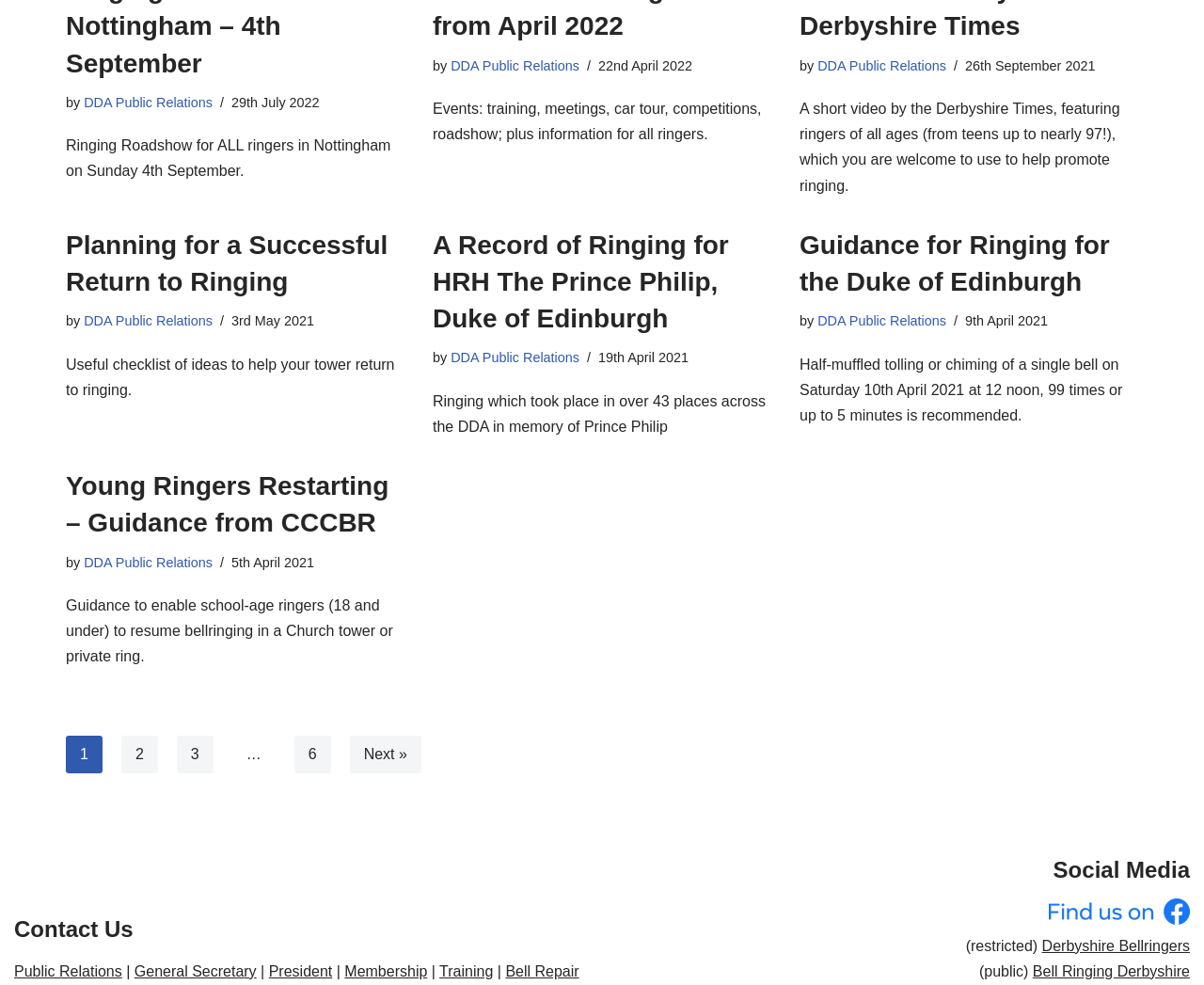Using the provided description: "Next »", find the bounding box coordinates of the corresponding UI element. The output should be four float numbers between 0 and 1, in the format [left, top, right, bottom].

[0.29, 0.747, 0.35, 0.785]